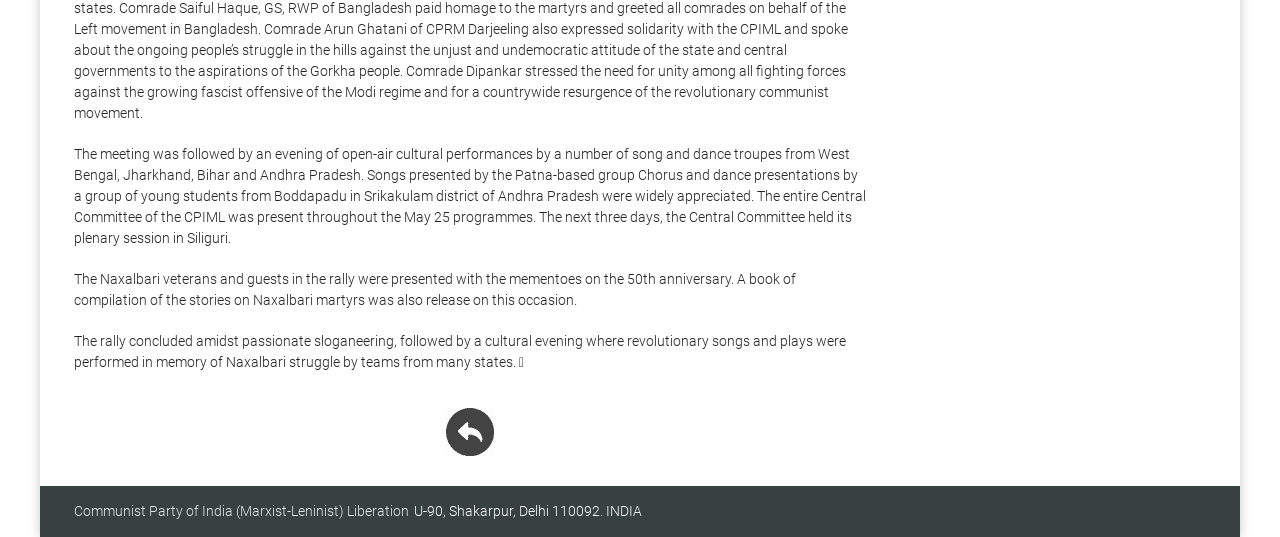What is the purpose of the link 'Back-to-previous-article'?
Based on the image, respond with a single word or phrase.

To go back to previous article